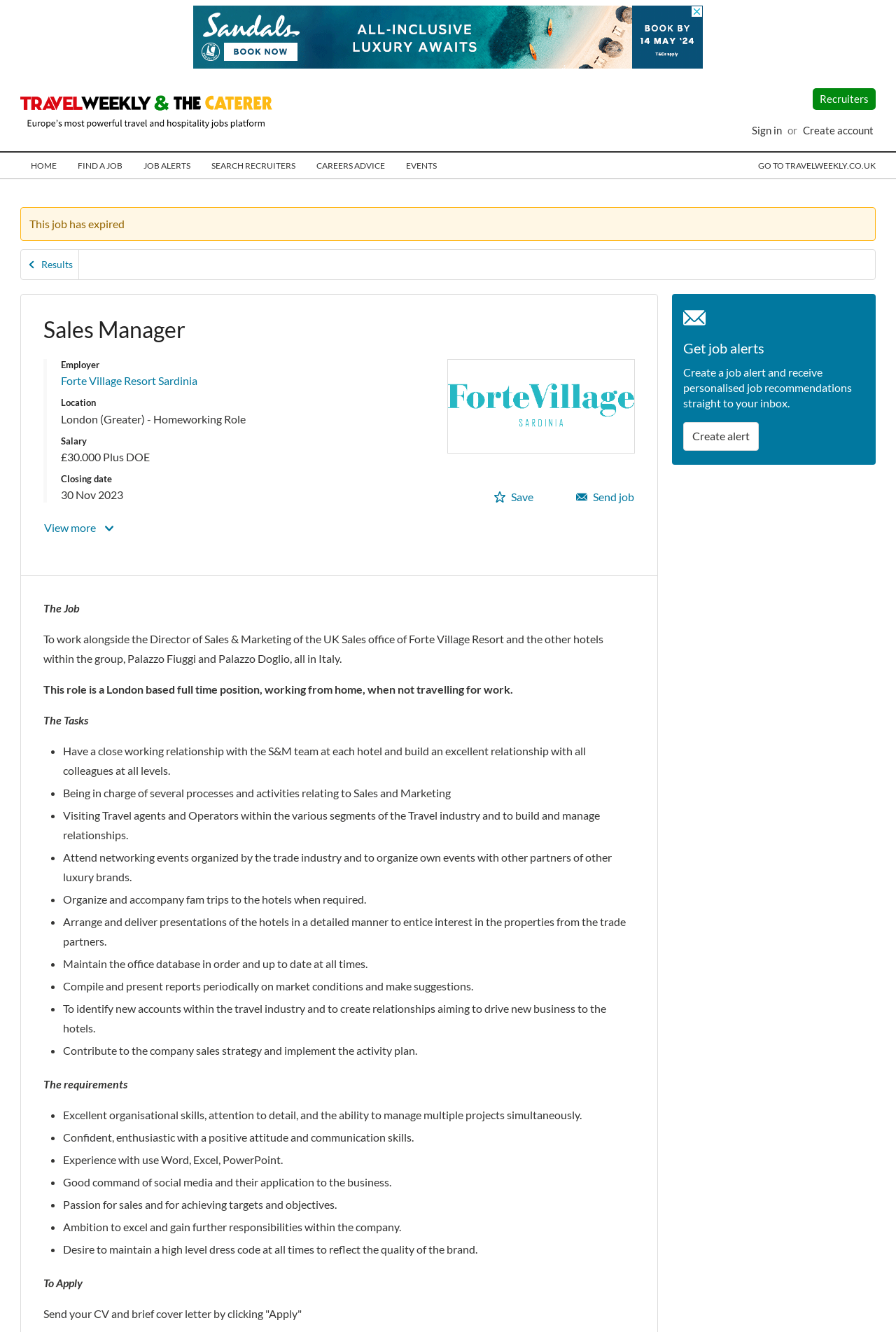Determine the coordinates of the bounding box that should be clicked to complete the instruction: "View more". The coordinates should be represented by four float numbers between 0 and 1: [left, top, right, bottom].

[0.049, 0.384, 0.129, 0.409]